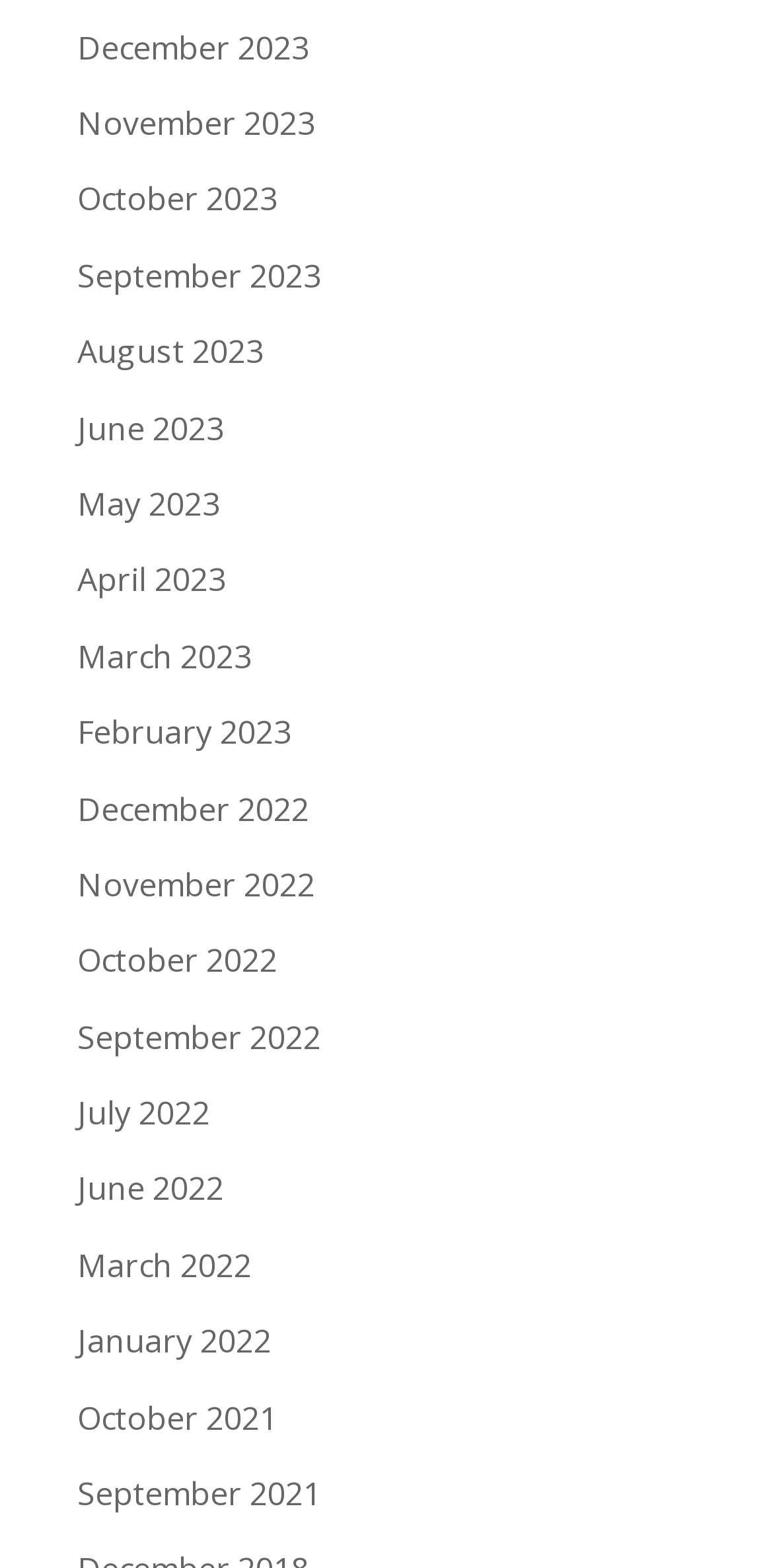How many months are listed?
Look at the image and answer the question with a single word or phrase.

24